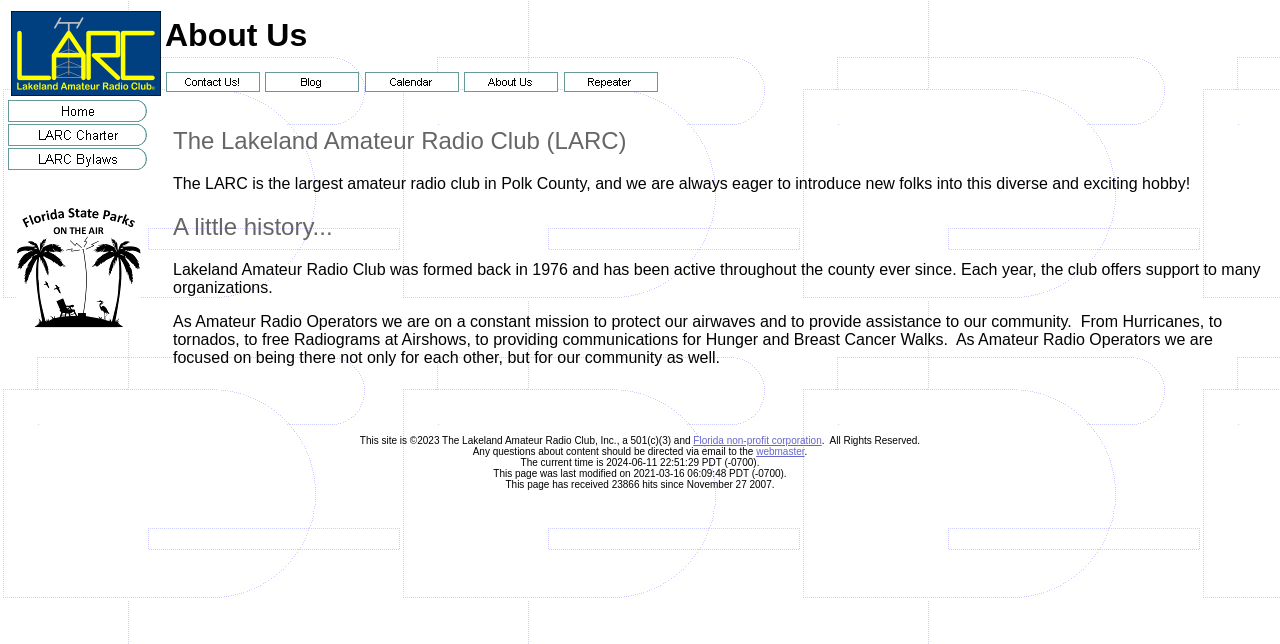Locate the bounding box of the UI element described in the following text: "alt="Repeater"".

[0.44, 0.106, 0.514, 0.132]